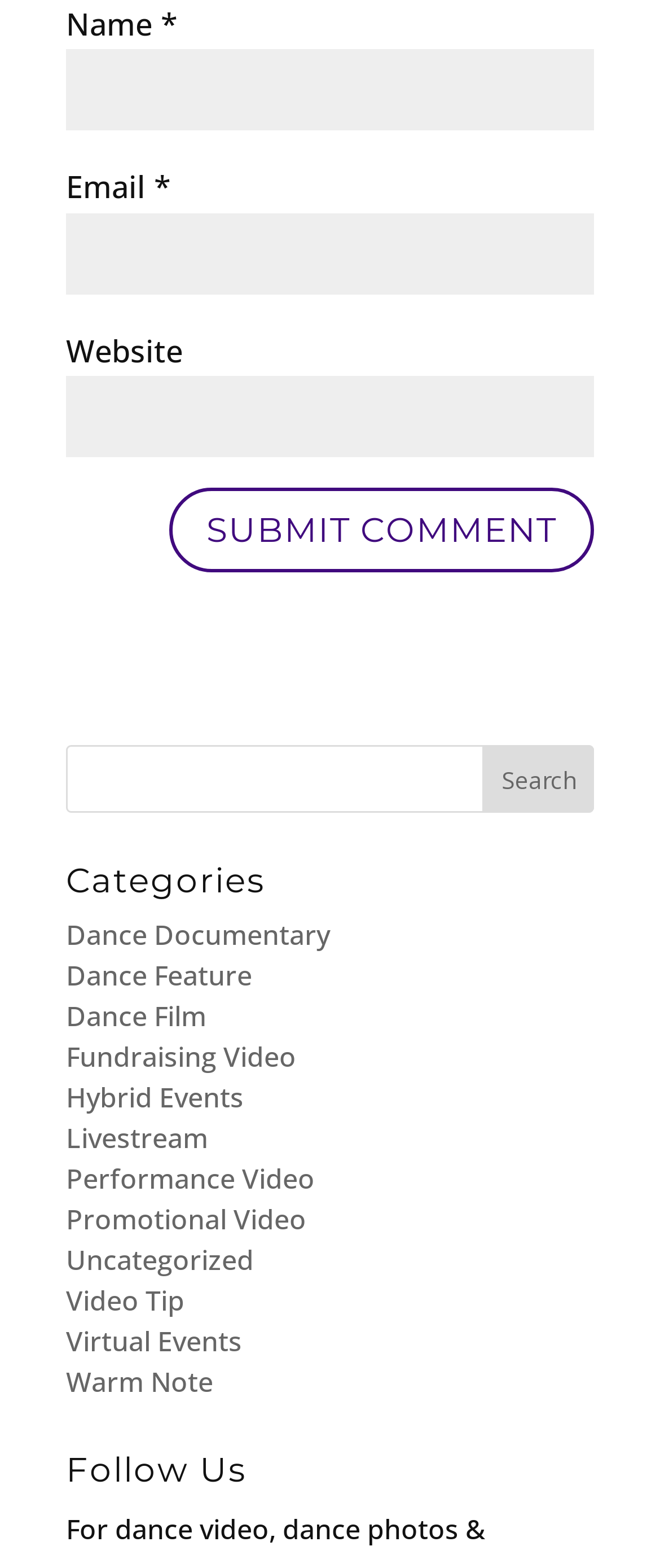Please give a one-word or short phrase response to the following question: 
How many categories are listed?

13